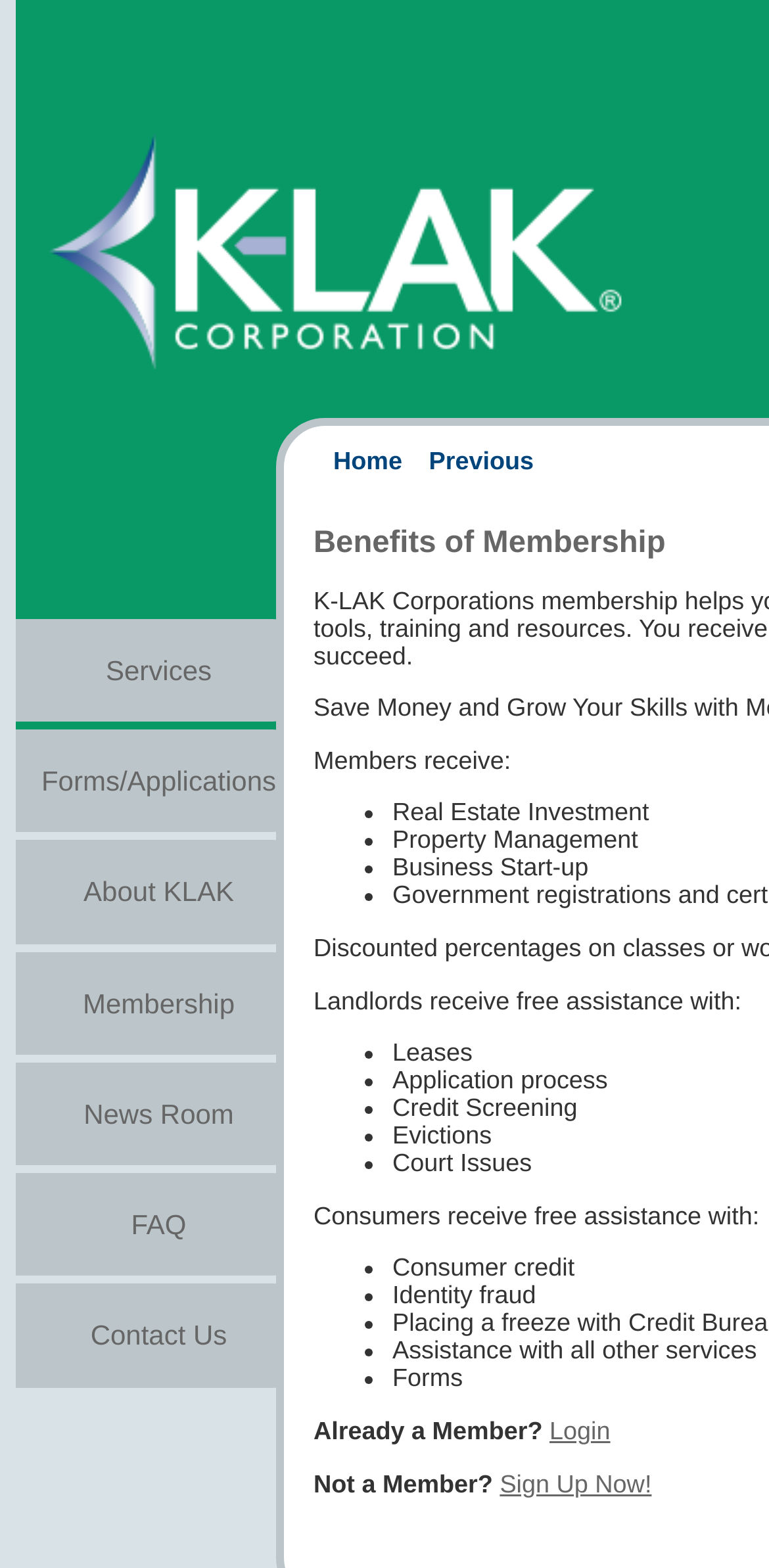Generate a comprehensive caption for the webpage you are viewing.

The webpage is about the benefits of membership in K-LAK Corporation. At the top, there is a logo of K-Lak Corporation, which is an image with a link to the corporation's homepage. Below the logo, there is a navigation menu with links to various sections of the website, including Services, Forms/Applications, About KLAK, Membership, News Room, FAQ, and Contact Us.

On the left side of the page, there is a section with a heading "test" and a list of benefits for landlords, including free assistance with leases, application process, credit screening, evictions, and court issues. Each benefit is marked with a bullet point.

On the right side of the page, there is a section with a heading "Consumers receive free assistance with:" and a list of benefits for consumers, including consumer credit, identity fraud, and assistance with all other services. Each benefit is also marked with a bullet point.

At the bottom of the page, there are two sections: one for existing members with a link to login, and one for non-members with a link to sign up now.